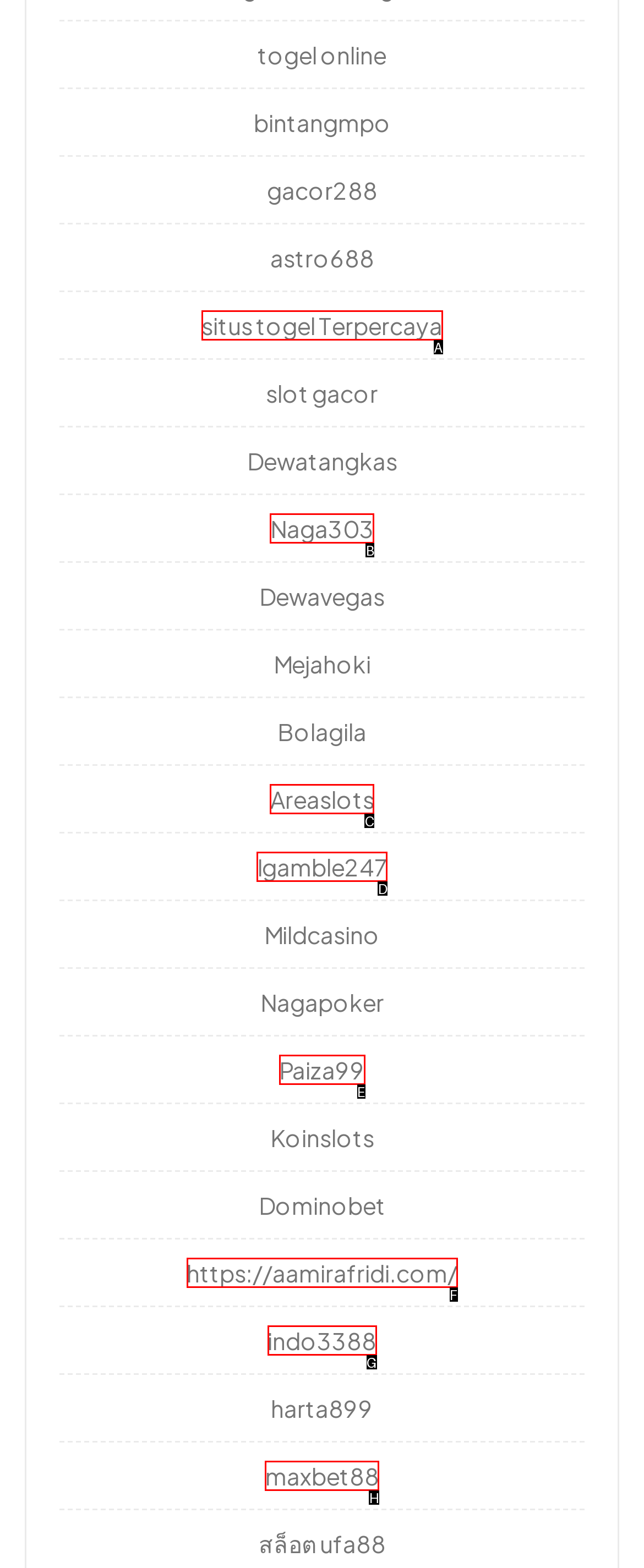Pinpoint the HTML element that fits the description: situs togel Terpercaya
Answer by providing the letter of the correct option.

A